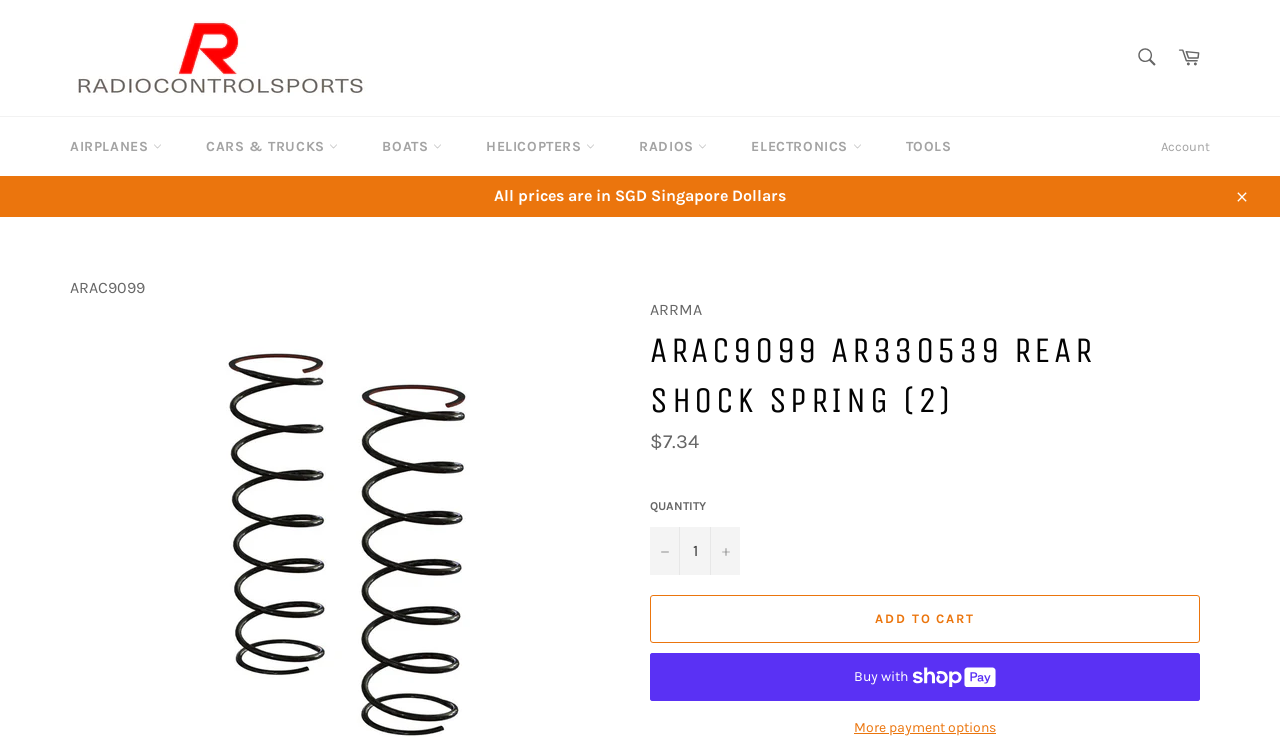Find and provide the bounding box coordinates for the UI element described here: "Cars & Trucks". The coordinates should be given as four float numbers between 0 and 1: [left, top, right, bottom].

[0.145, 0.159, 0.28, 0.239]